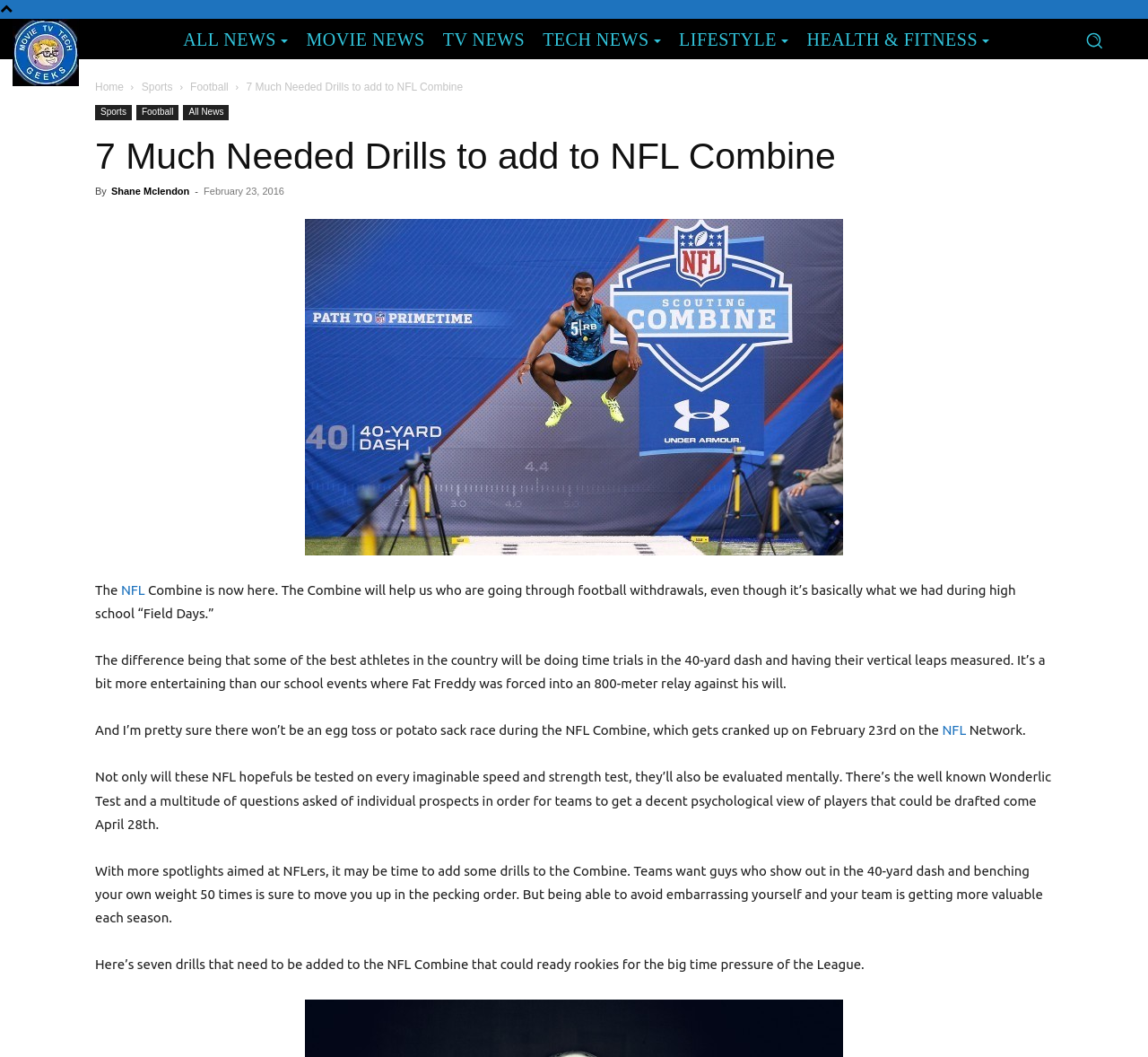Find the bounding box coordinates of the clickable element required to execute the following instruction: "View 'NFL Combine' image". Provide the coordinates as four float numbers between 0 and 1, i.e., [left, top, right, bottom].

[0.266, 0.207, 0.734, 0.525]